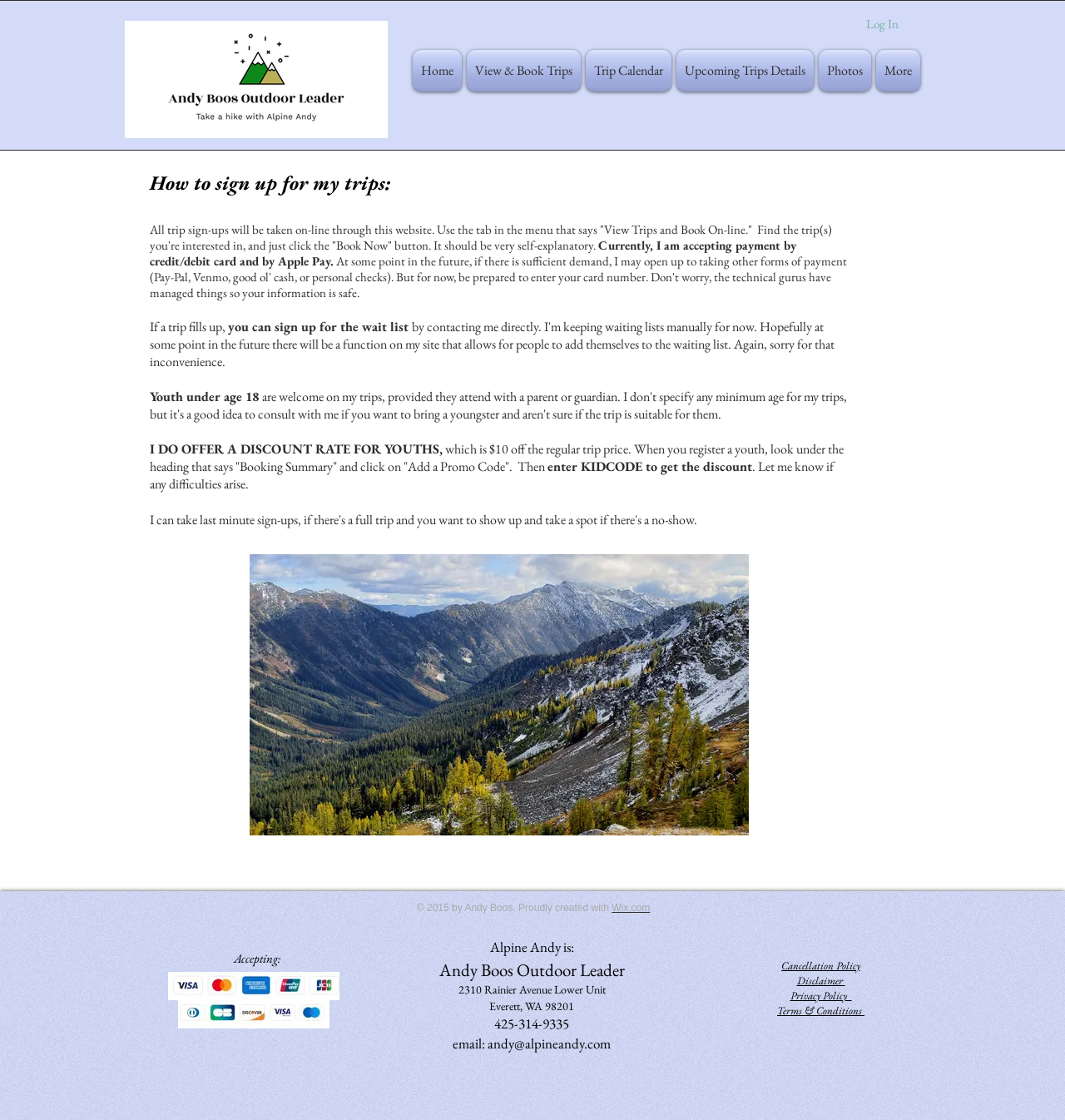Please provide the bounding box coordinate of the region that matches the element description: View & Book Trips. Coordinates should be in the format (top-left x, top-left y, bottom-right x, bottom-right y) and all values should be between 0 and 1.

[0.436, 0.045, 0.547, 0.082]